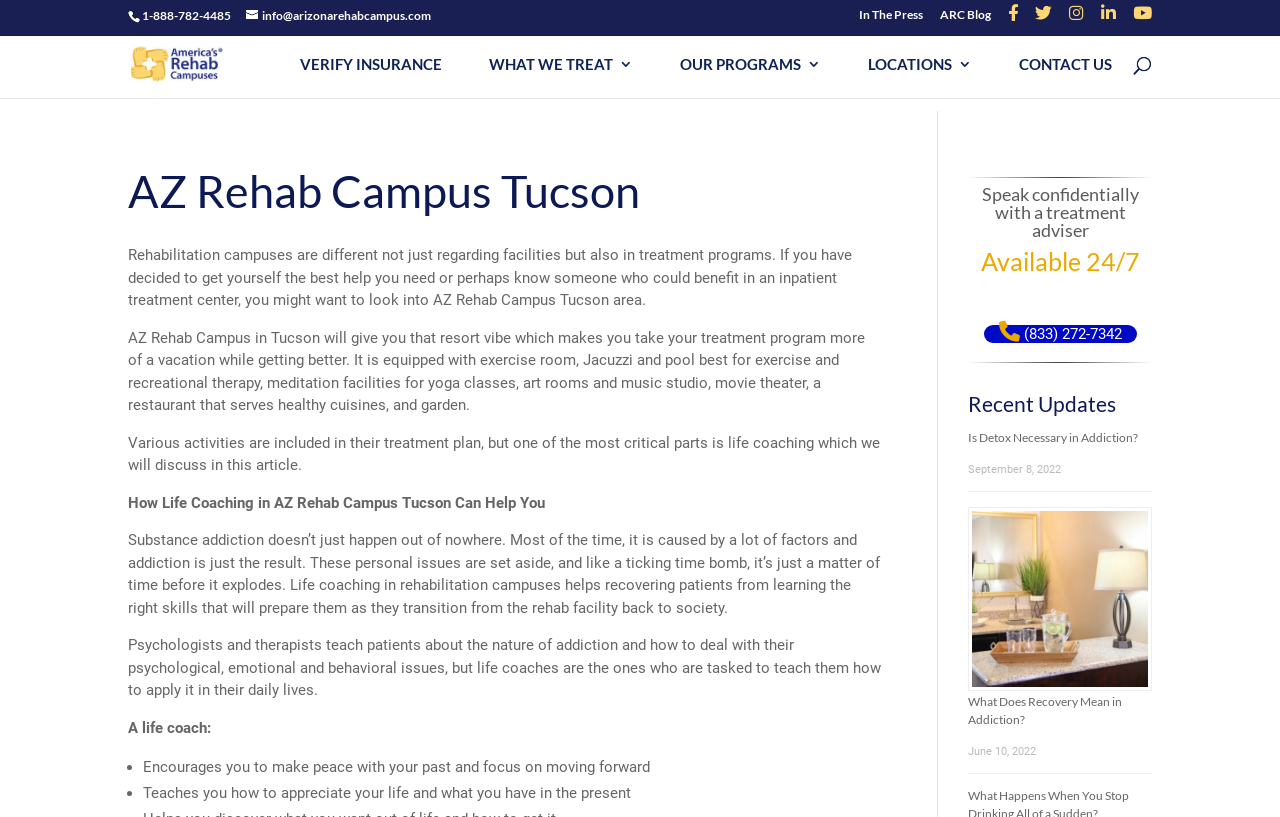Provide the bounding box coordinates of the section that needs to be clicked to accomplish the following instruction: "Contact us."

[0.796, 0.07, 0.869, 0.12]